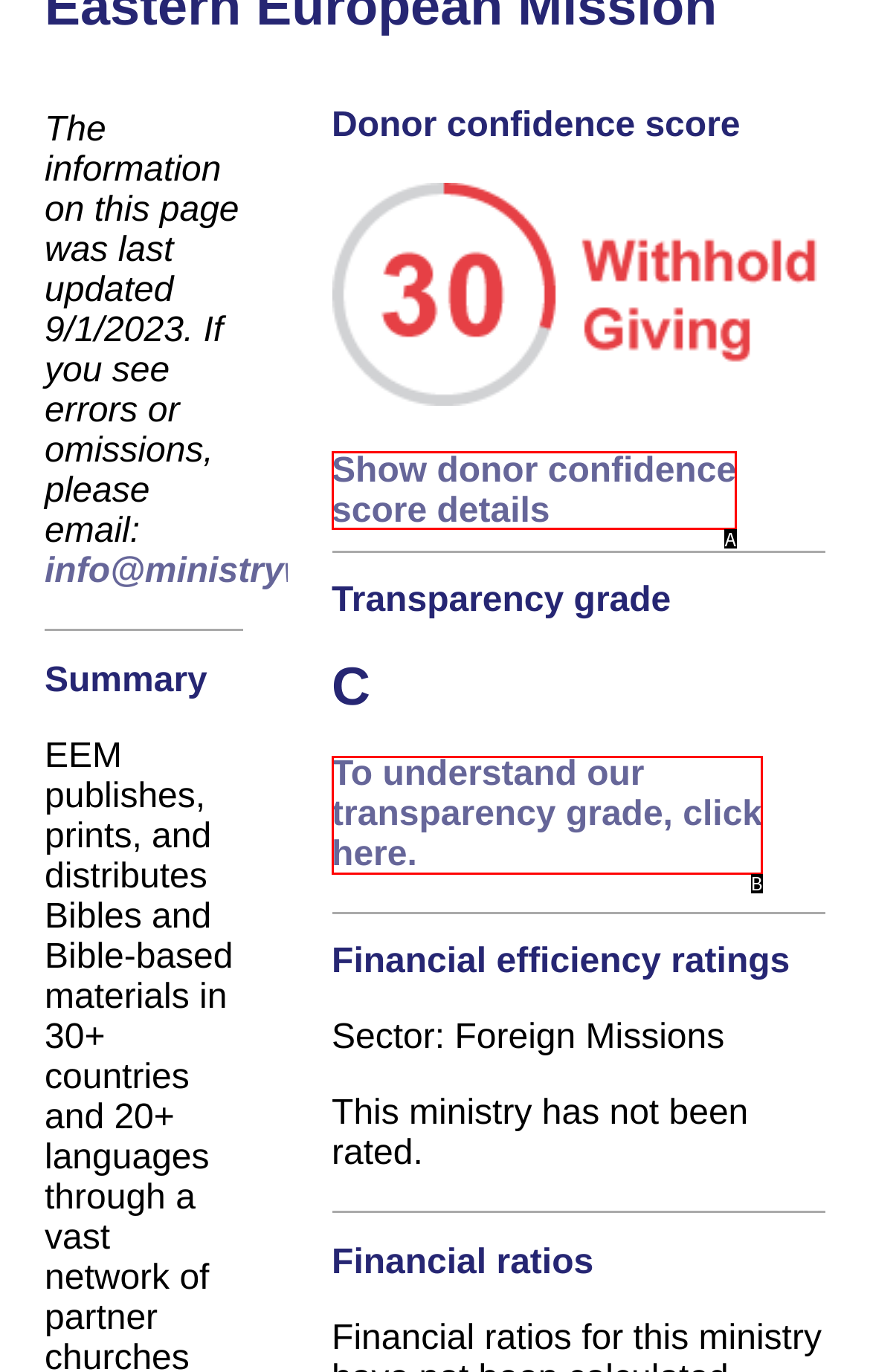Identify the HTML element that corresponds to the description: Show donor confidence score details Provide the letter of the correct option directly.

A